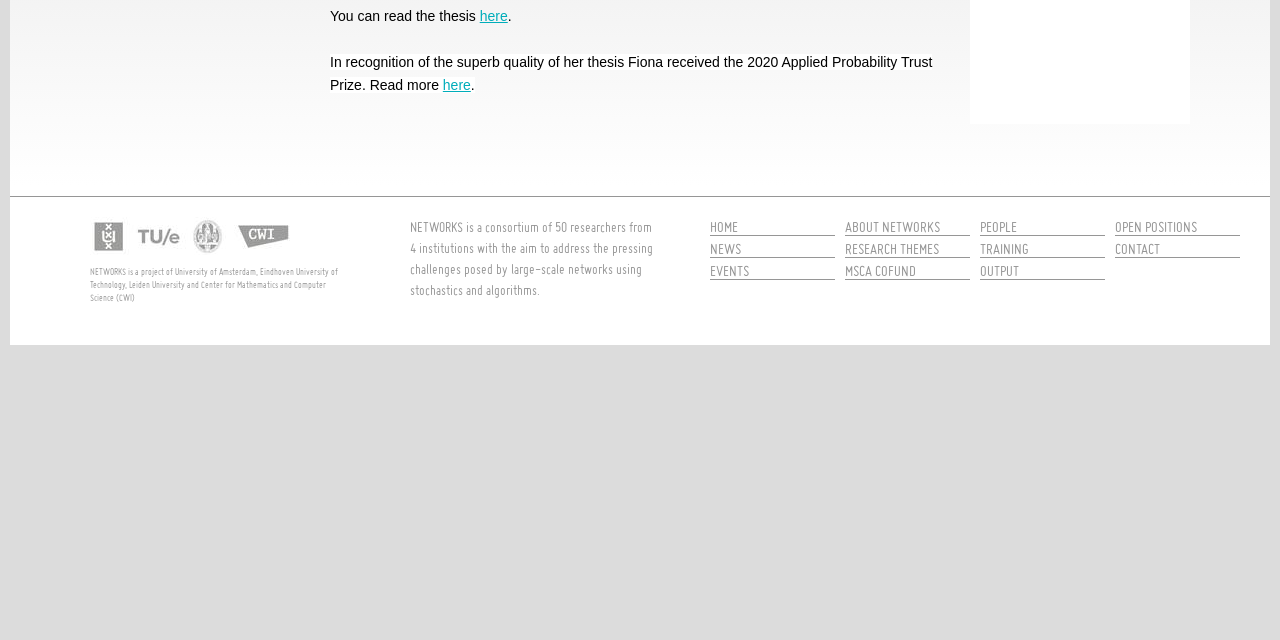Locate the bounding box coordinates for the element described below: "Contact". The coordinates must be four float values between 0 and 1, formatted as [left, top, right, bottom].

[0.871, 0.369, 0.969, 0.411]